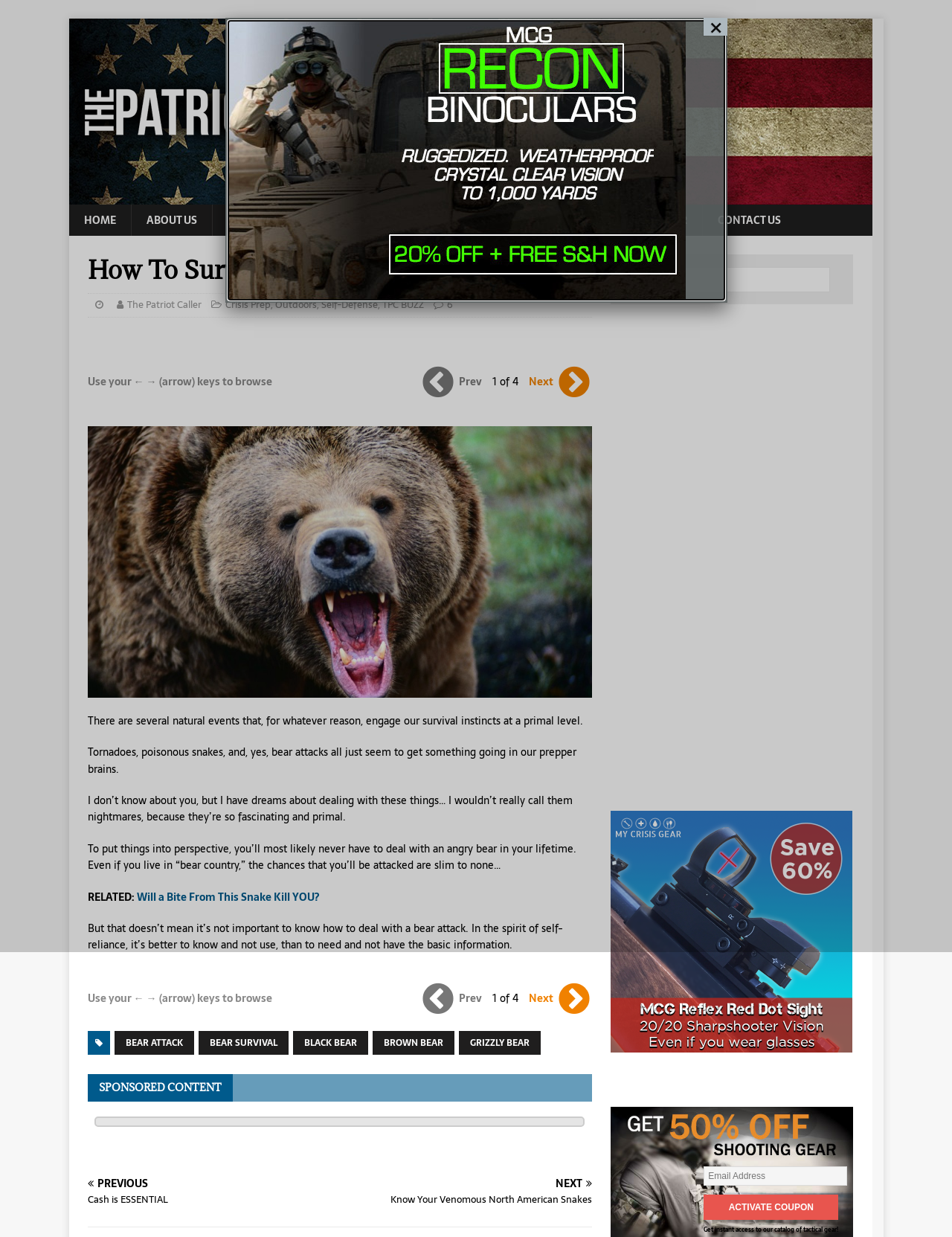Present a detailed account of what is displayed on the webpage.

This webpage is about surviving a bear attack, with a focus on providing information and resources for crisis preparation and outdoor survival. At the top of the page, there is a navigation menu with links to various sections, including "HOME", "ABOUT US", "CRISIS PREP", "DIY PROJECTS", "OUTDOORS", "SELF-DEFENSE", and "SURVIVAL GEAR". 

Below the navigation menu, there is a prominent title "How To Survive a Bear Attack" and a series of links related to bear attacks, including "BEAR ATTACK", "BEAR SURVIVAL", "BLACK BEAR", "BROWN BEAR", and "GRIZZLY BEAR". 

On the left side of the page, there is a section with links to other articles, including "Will a Bite From This Snake Kill YOU?" and "Know Your Venomous North American Snakes". There is also a search box labeled "Search for:" and a button to activate a coupon.

At the bottom of the page, there is a dialog box with a link and a button to close it. The page also has a few hidden links and elements, including a link to "Patriot Caller" and a textbox to enter an email address. Overall, the webpage appears to be a resource for individuals interested in learning about crisis preparation and outdoor survival, with a focus on bear attacks.